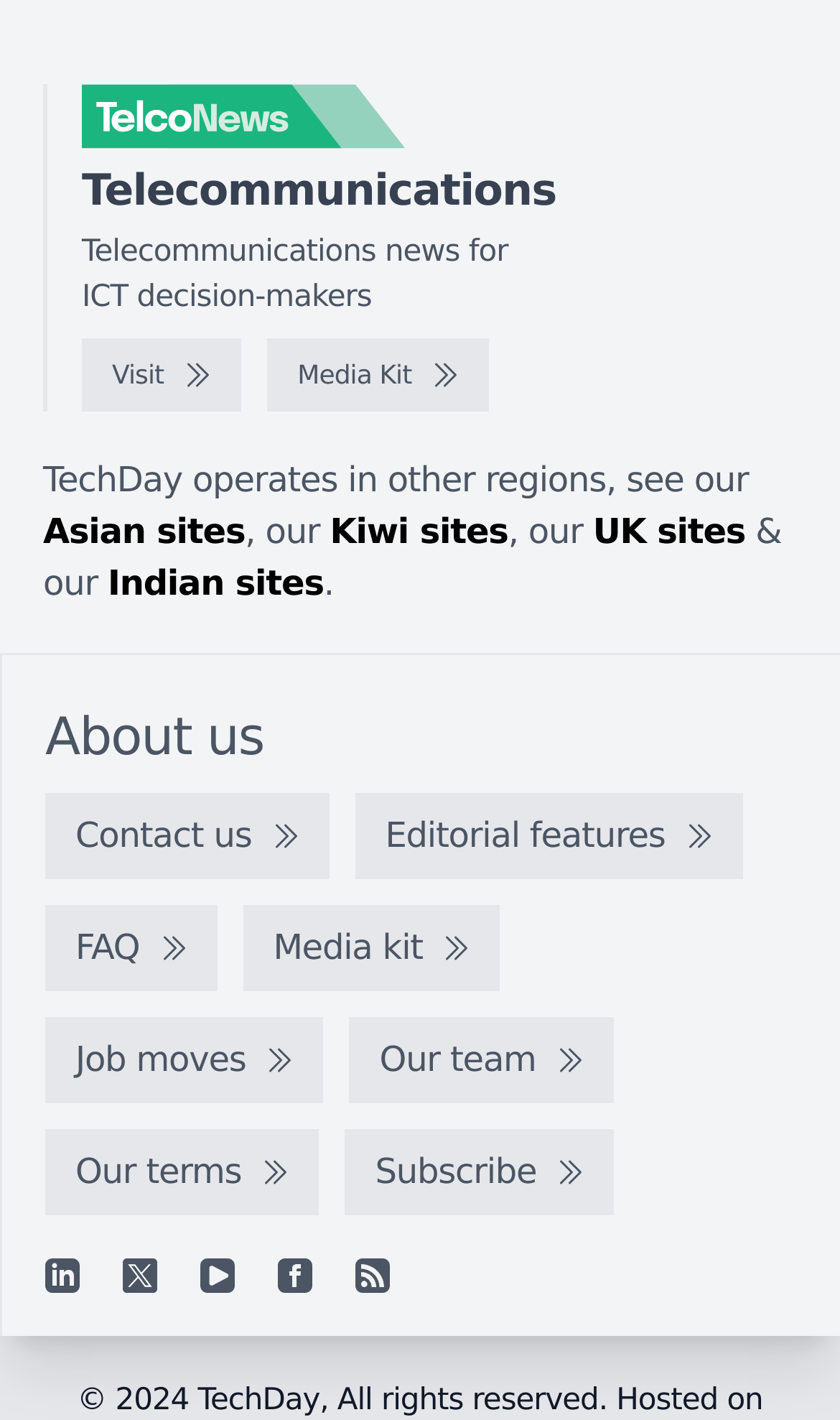Provide a one-word or short-phrase response to the question:
What is the name of the logo at the top left?

TelcoNews